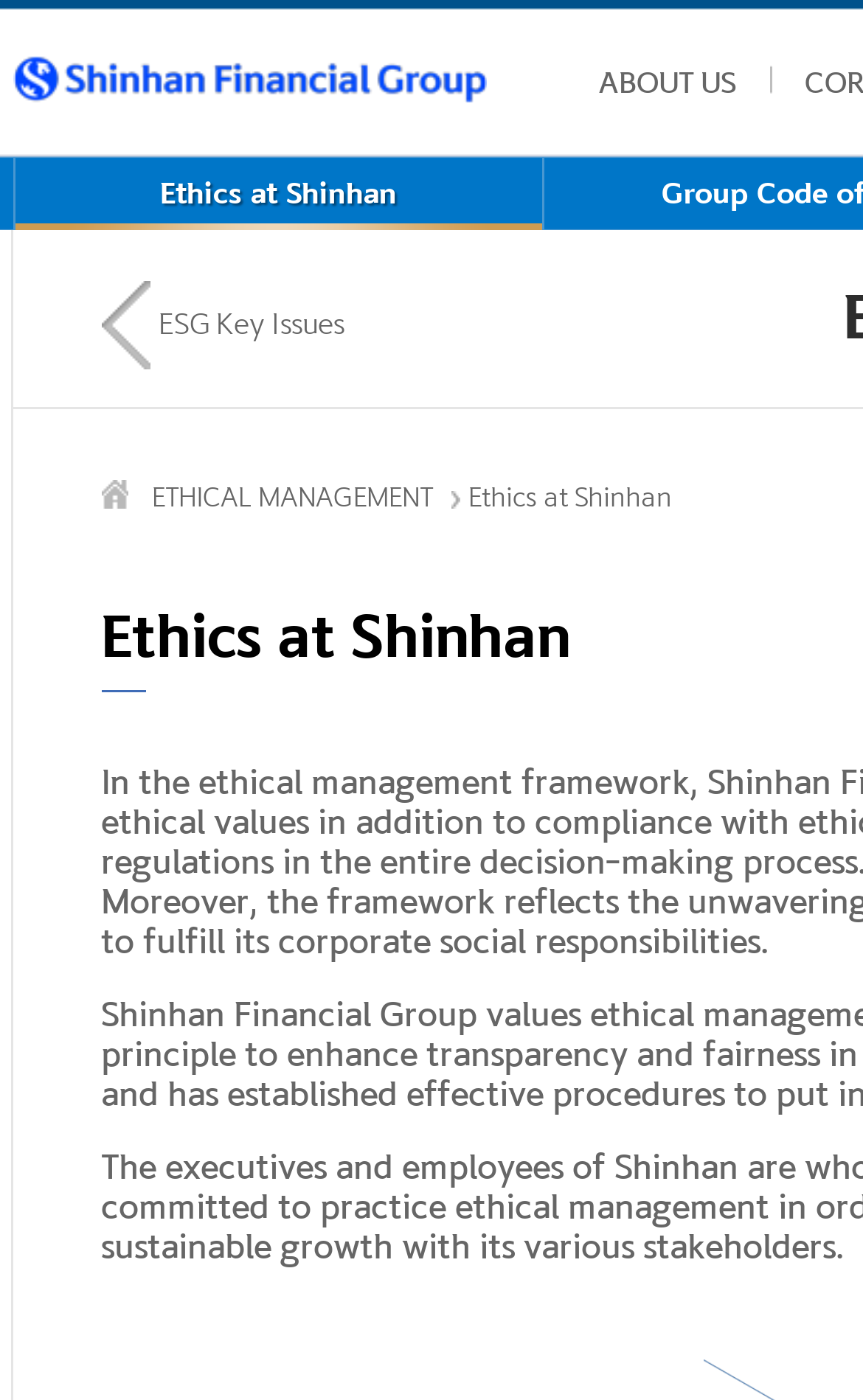Could you please study the image and provide a detailed answer to the question:
What is the purpose of the company?

I found the answer by reading the static text element that says 'to fulfill its corporate social responsibilities.' This suggests that the company's purpose is to fulfill its corporate social responsibilities.